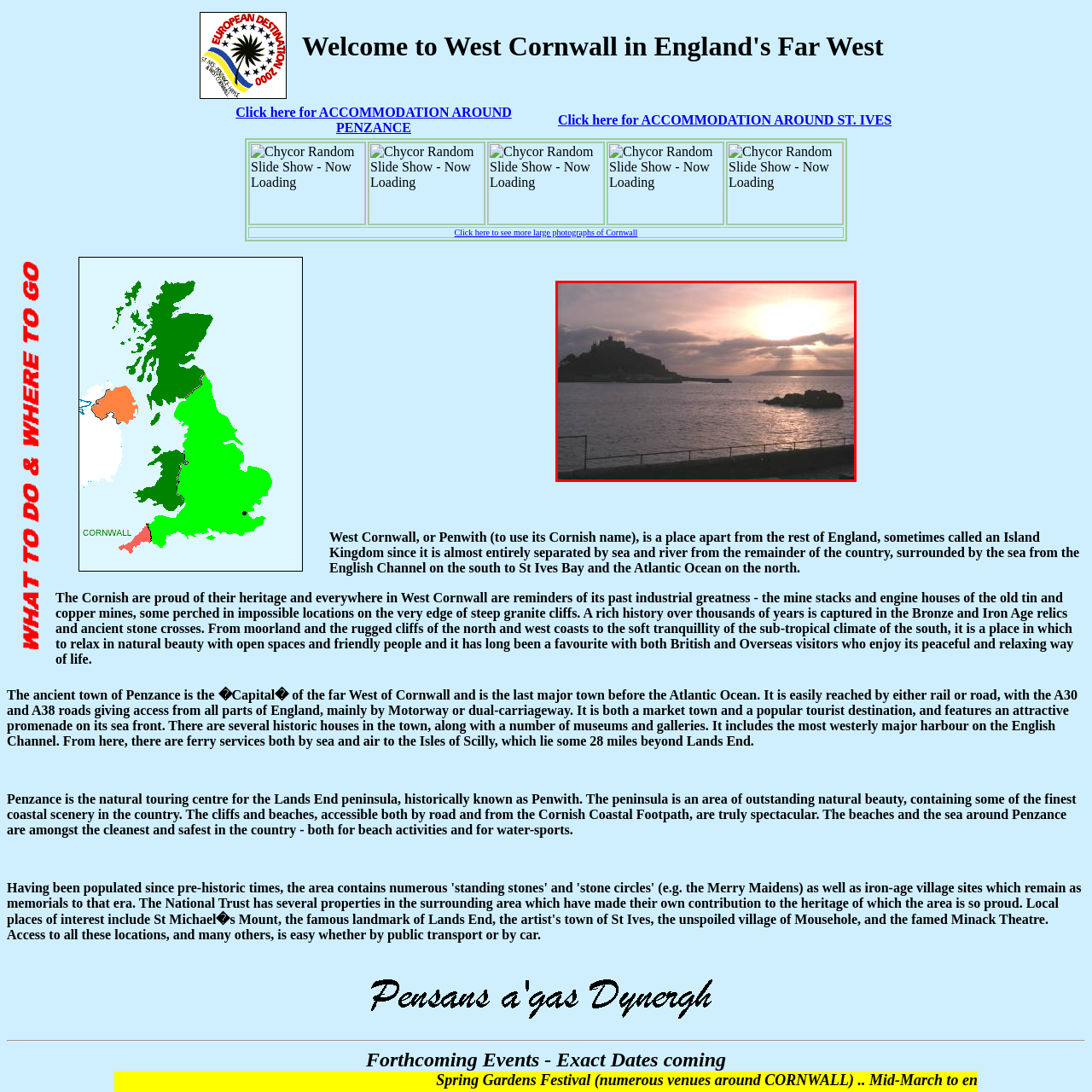What is the atmosphere of the scene? Analyze the image within the red bounding box and give a one-word or short-phrase response.

Serene